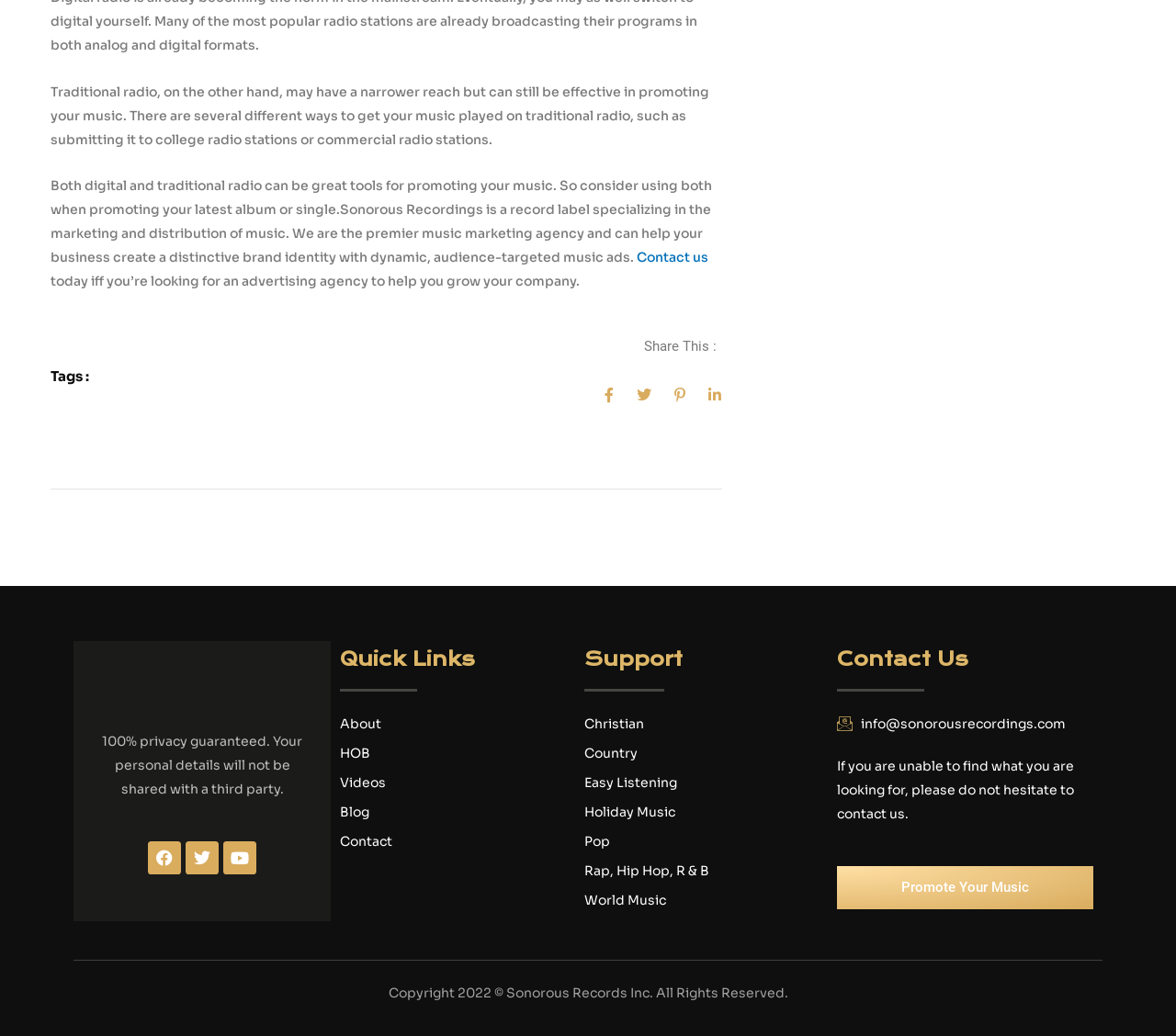Find the bounding box coordinates of the element to click in order to complete this instruction: "View quick links". The bounding box coordinates must be four float numbers between 0 and 1, denoted as [left, top, right, bottom].

[0.289, 0.627, 0.481, 0.645]